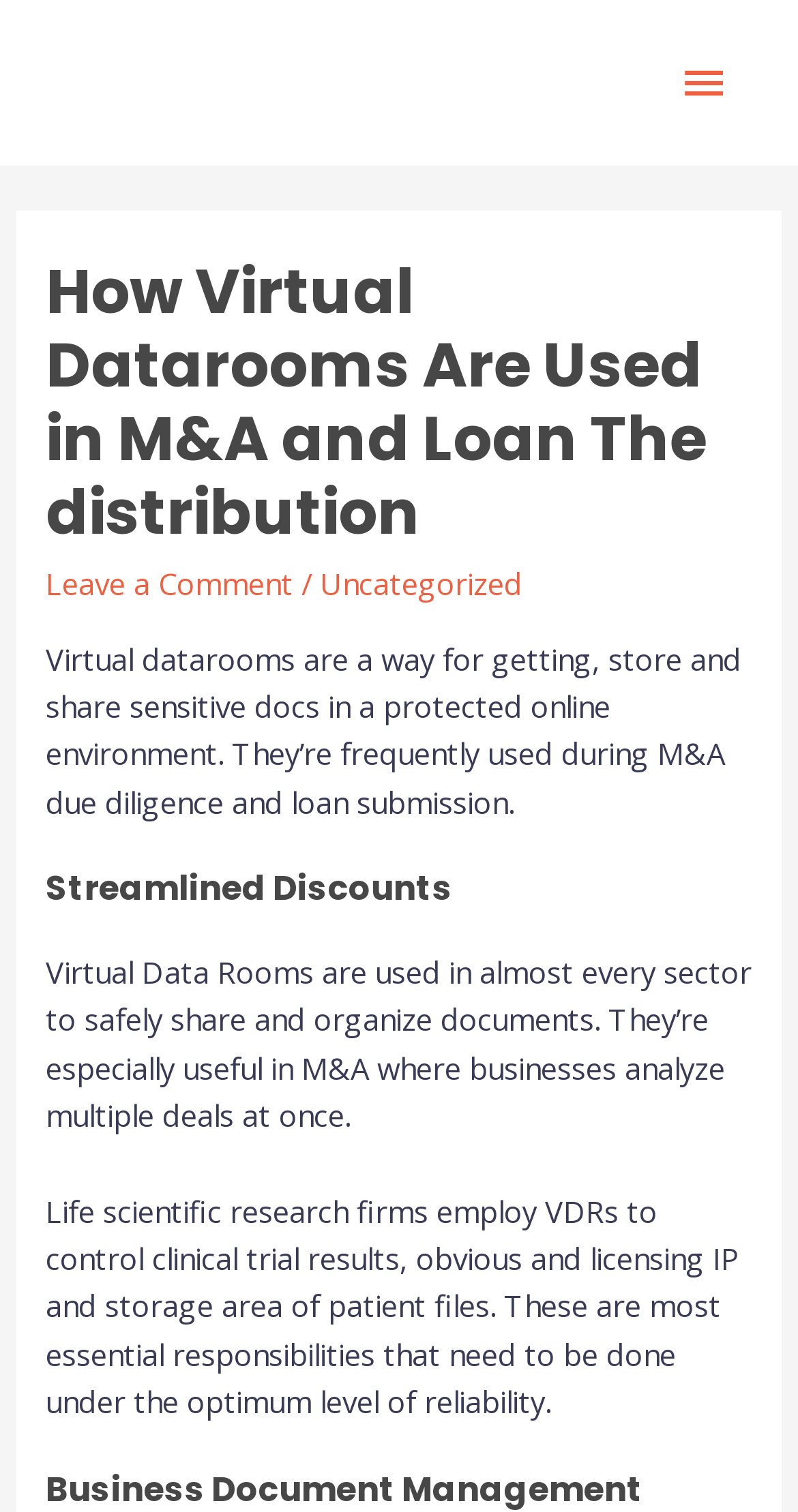Please give a succinct answer to the question in one word or phrase:
What is the purpose of Virtual Data Rooms?

Share sensitive docs